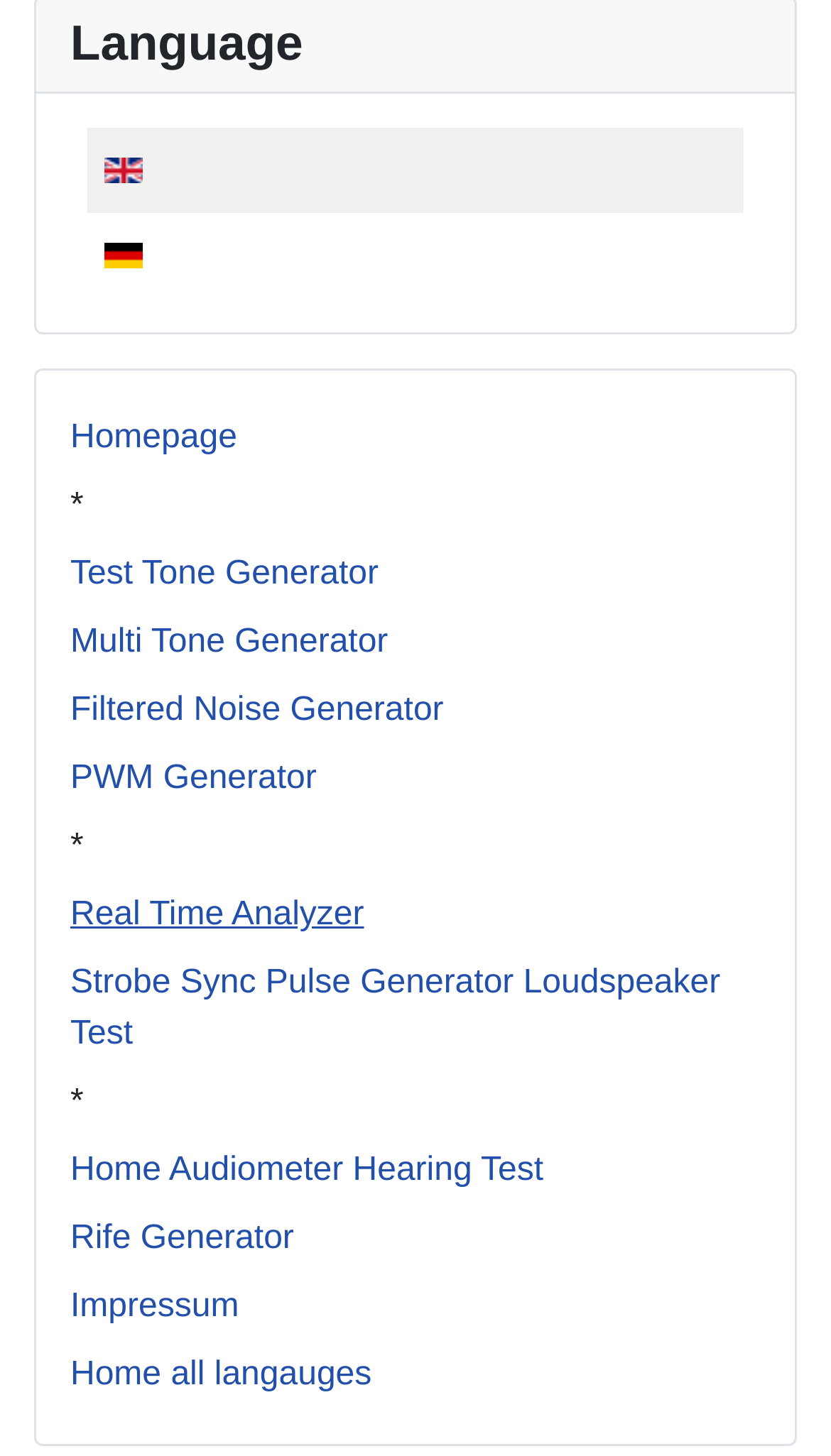What is the last link on the webpage?
Please provide a comprehensive answer based on the contents of the image.

I looked at the list of links on the webpage and found that the last link is 'Home all languages'.